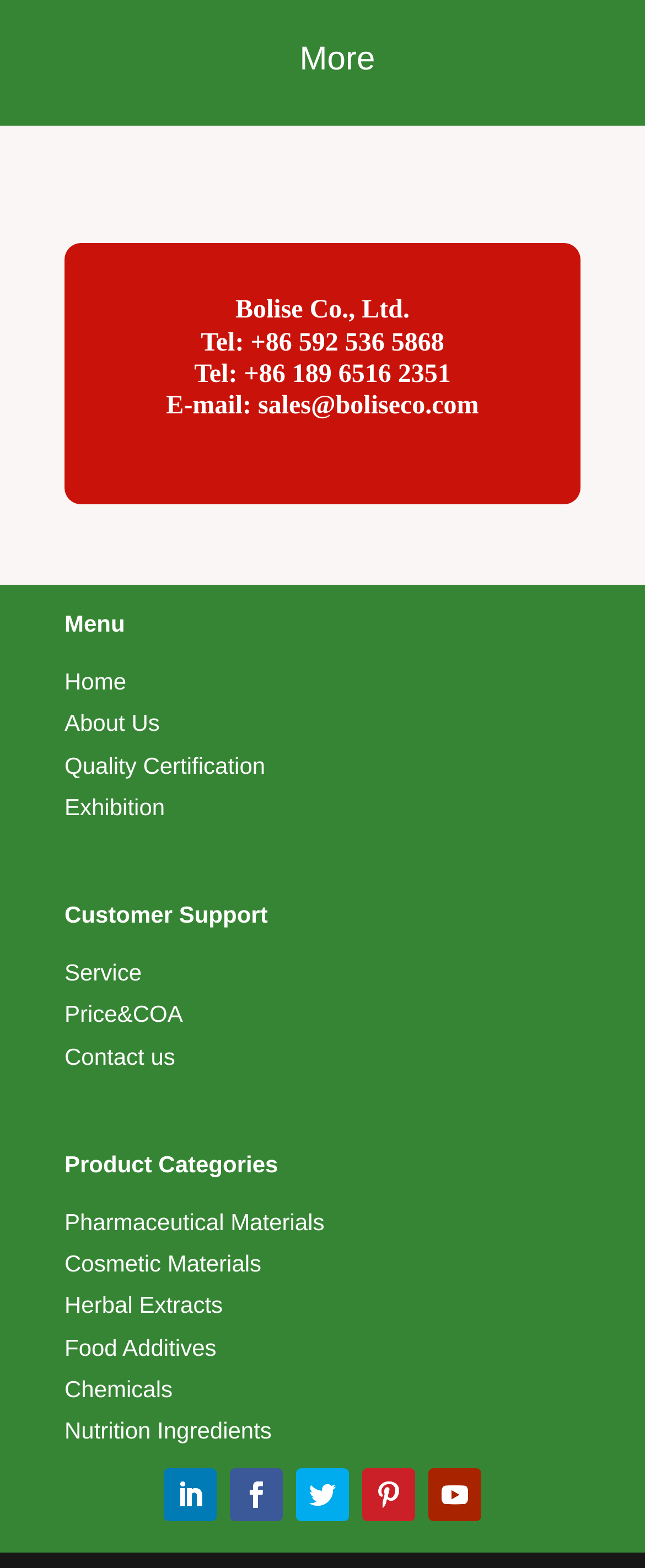Determine the bounding box coordinates of the clickable element necessary to fulfill the instruction: "Contact us". Provide the coordinates as four float numbers within the 0 to 1 range, i.e., [left, top, right, bottom].

[0.1, 0.665, 0.272, 0.682]